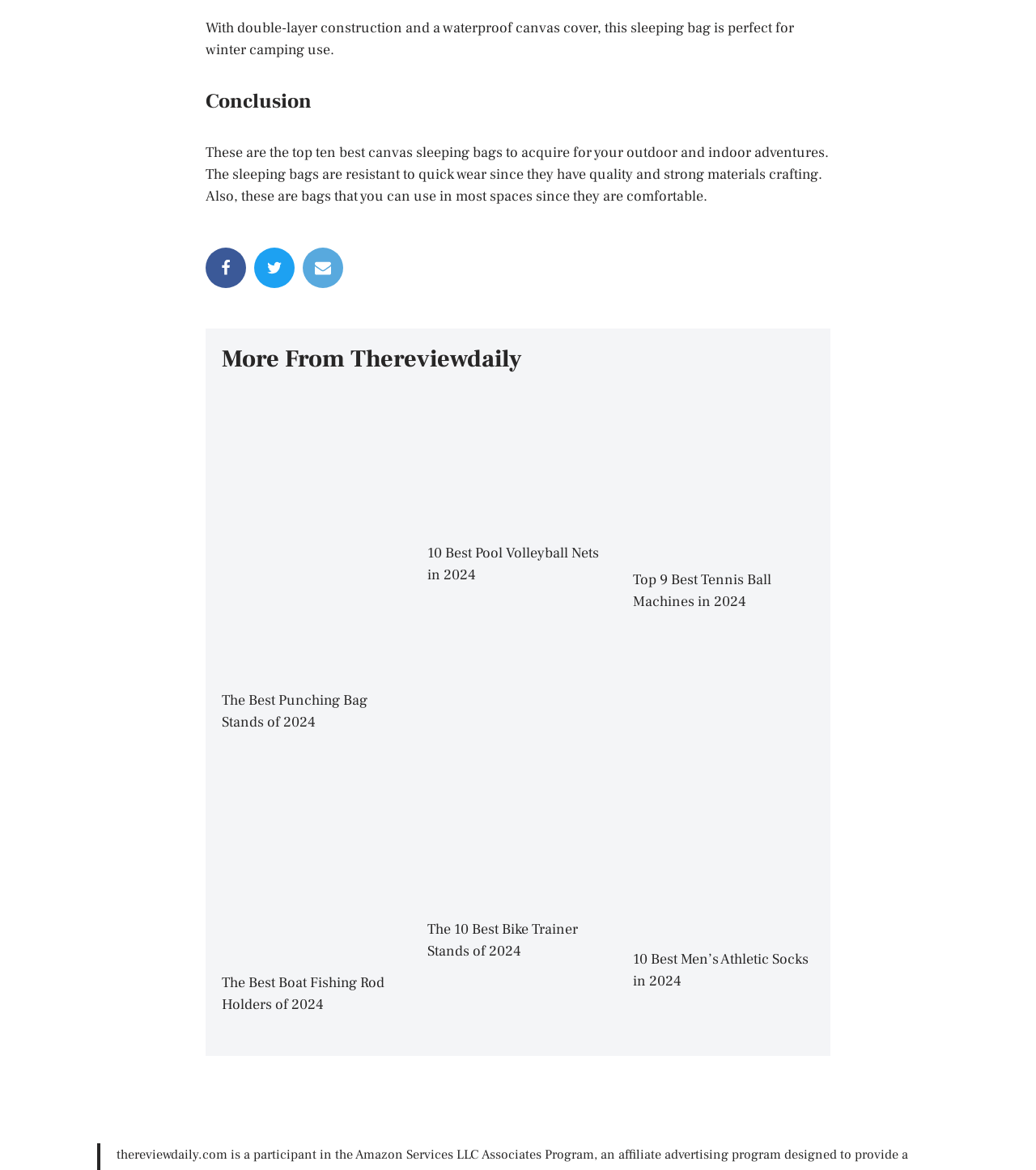Locate the bounding box coordinates for the element described below: "alt="Aqua Punching Bag"". The coordinates must be four float values between 0 and 1, formatted as [left, top, right, bottom].

[0.214, 0.572, 0.389, 0.588]